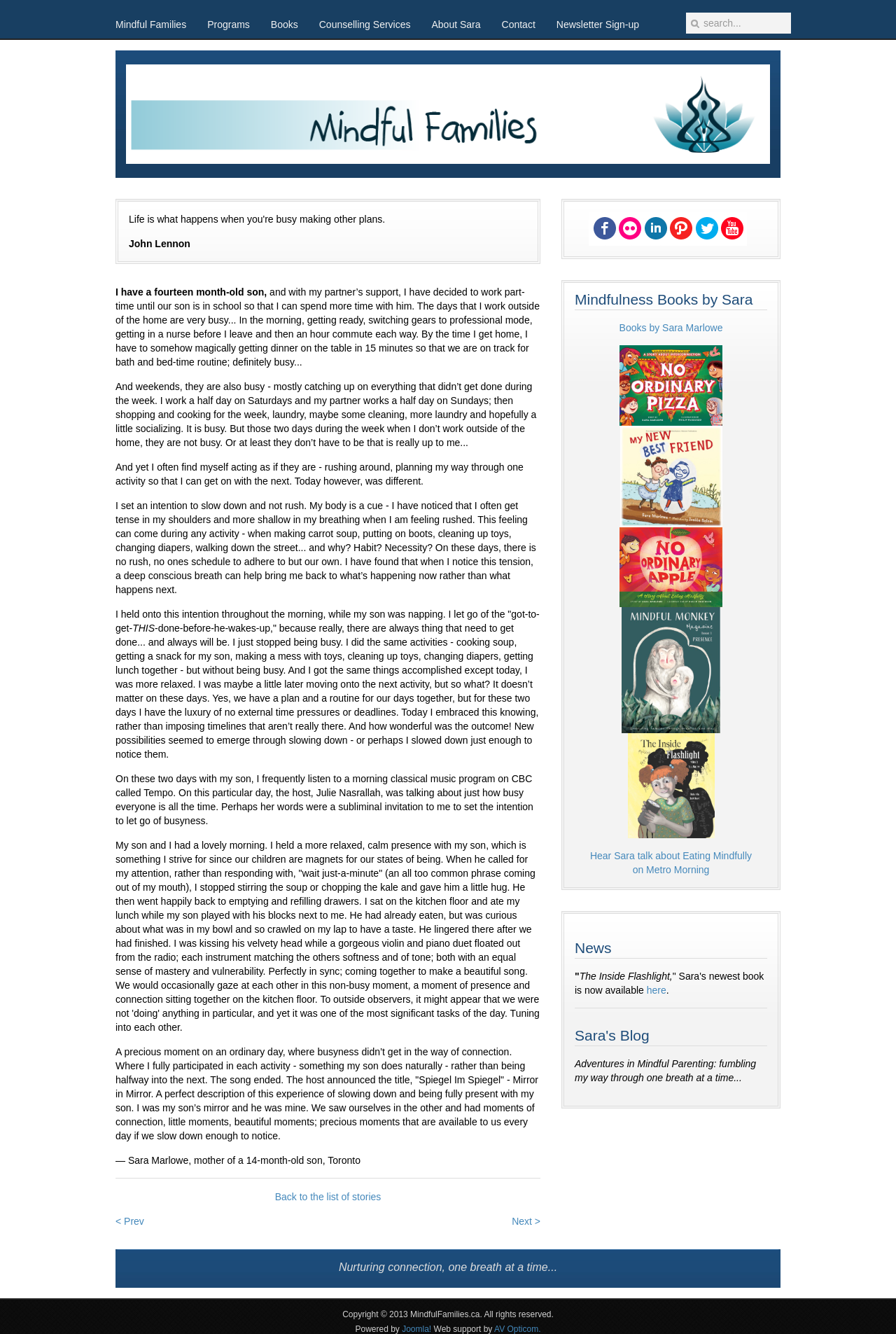Please identify the bounding box coordinates of the element on the webpage that should be clicked to follow this instruction: "Read about Counselling Services". The bounding box coordinates should be given as four float numbers between 0 and 1, formatted as [left, top, right, bottom].

[0.344, 0.008, 0.47, 0.029]